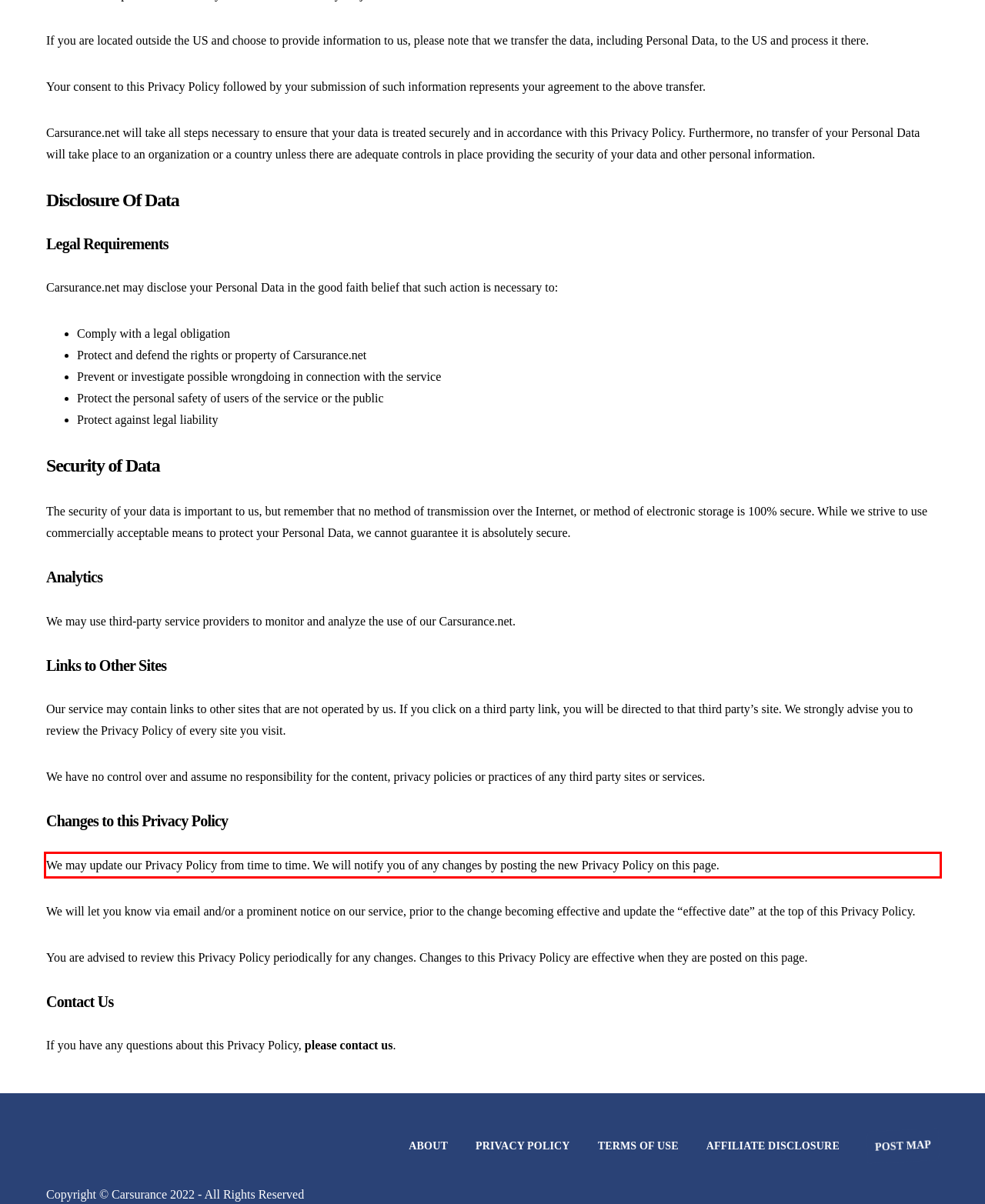Given a screenshot of a webpage containing a red bounding box, perform OCR on the text within this red bounding box and provide the text content.

We may update our Privacy Policy from time to time. We will notify you of any changes by posting the new Privacy Policy on this page.